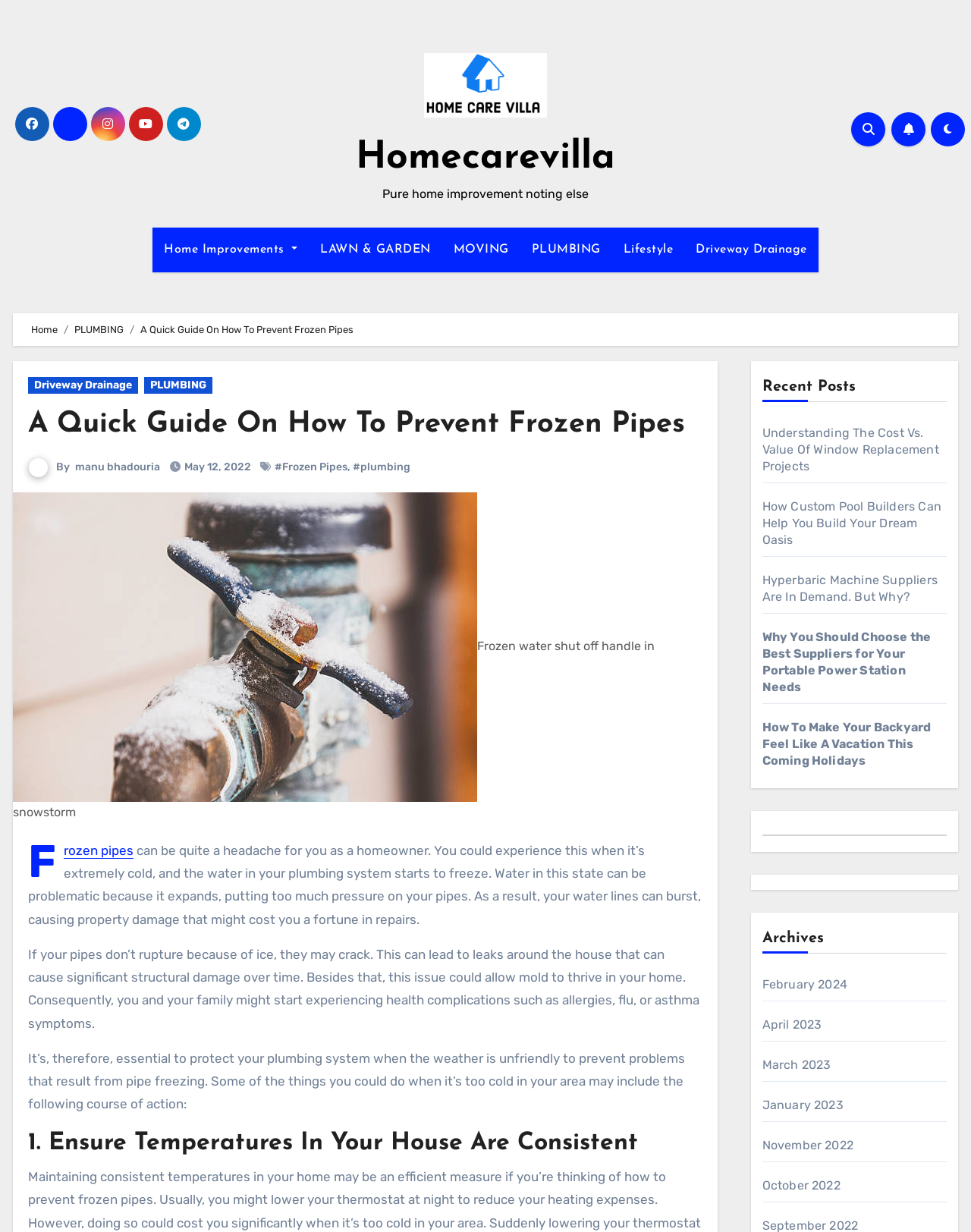Identify the coordinates of the bounding box for the element that must be clicked to accomplish the instruction: "Check the recent post about Understanding The Cost Vs. Value Of Window Replacement Projects".

[0.785, 0.345, 0.967, 0.384]